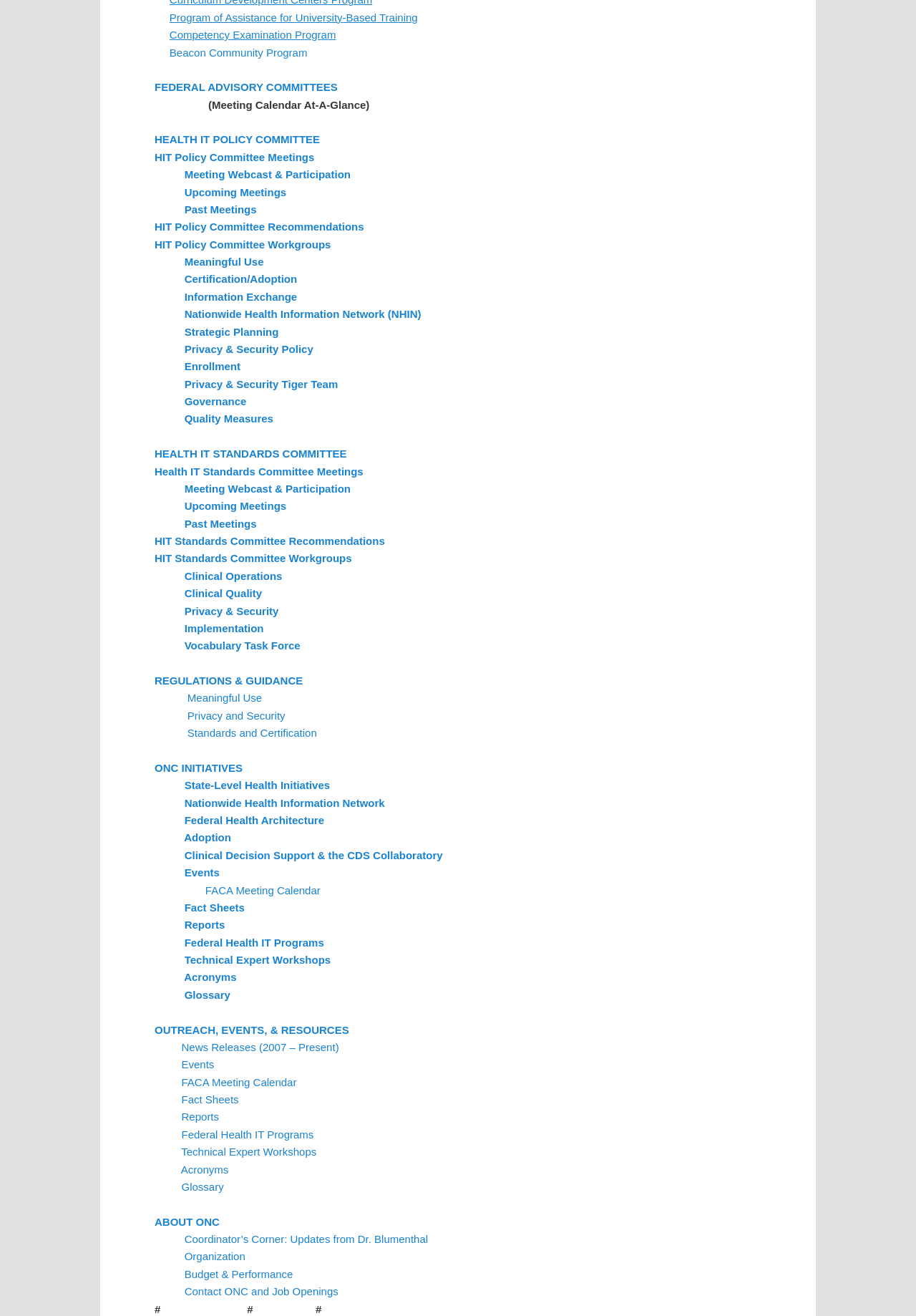What is the last item under 'ONC INITIATIVES'?
Using the image, elaborate on the answer with as much detail as possible.

I found the link element with the text 'ONC INITIATIVES' and looked at its sibling elements, finding the last link element with the text 'Glossary'.